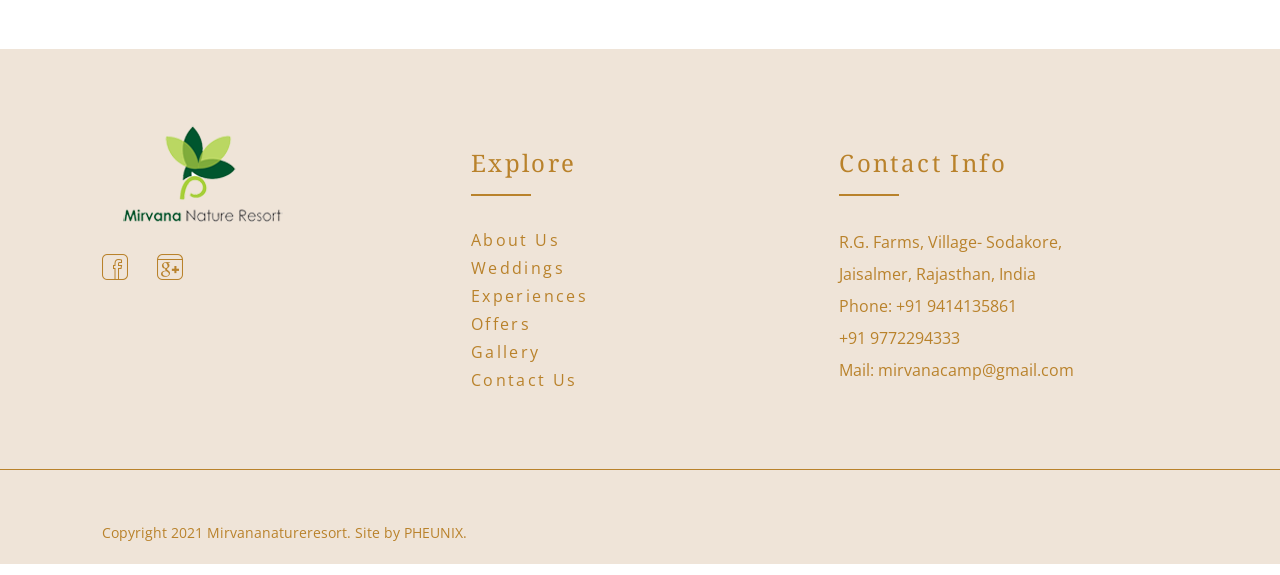What is the email address of the resort?
Please answer the question as detailed as possible.

The email address can be found in the 'Contact Info' section, where it is mentioned as 'Mail: mirvanacamp@gmail.com'.